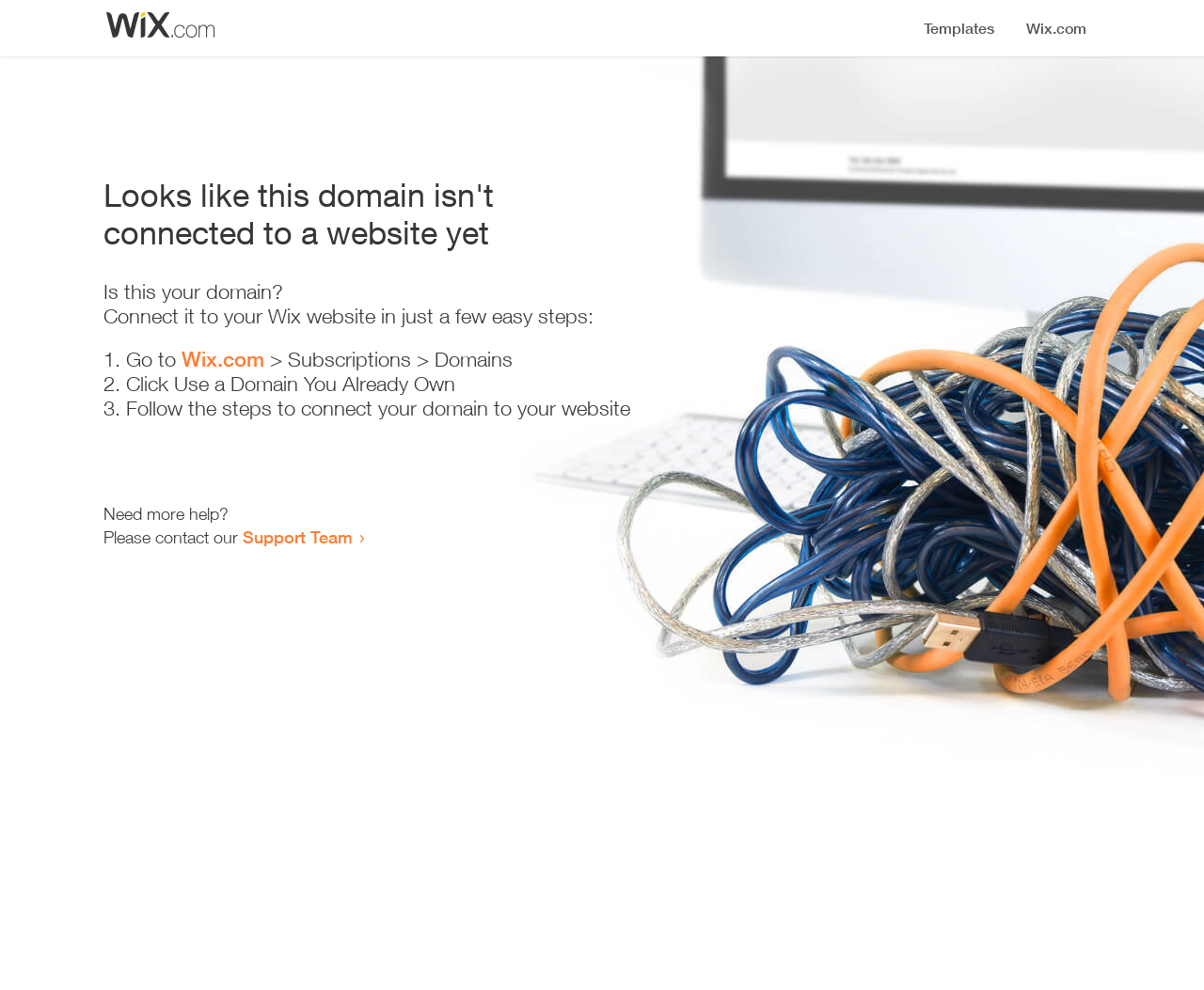How many steps are required to connect the domain?
Please answer the question with as much detail and depth as you can.

The webpage provides a list of steps to connect the domain, which includes 3 list markers, indicating that 3 steps are required to connect the domain.